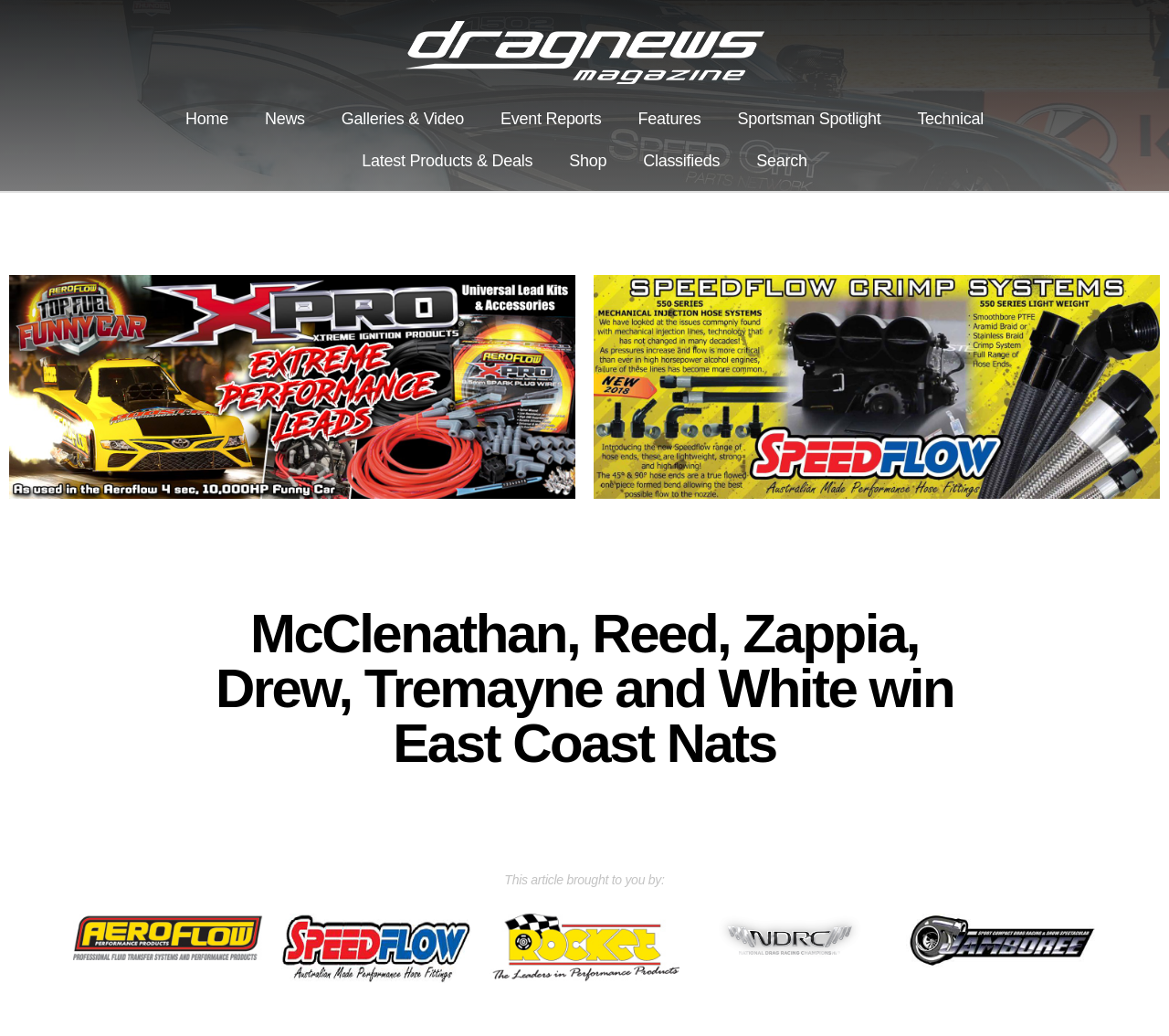Describe all the visual and textual components of the webpage comprehensively.

The webpage appears to be an article from Drag News Magazine, with a focus on the East Coast Nationals in Sydney. The top section of the page features a navigation menu with 9 links, including "Home", "News", "Galleries & Video", and others, which are aligned horizontally and situated near the top of the page.

Below the navigation menu, there is a prominent heading that reads "McClenathan, Reed, Zappia, Drew, Tremayne and White win East Coast Nats", which takes up a significant portion of the page. 

The main content of the article is not explicitly described in the accessibility tree, but based on the meta description, it likely discusses the wins of several individuals, including Cory McClenthan, Steven Reed, John Zappia, Mark Drew, Tyronne Tremayne, and Scott White, at the East Coast Nationals in Sydney.

Towards the bottom of the page, there is a section with a static text that reads "This article brought to you by:", which is followed by 5 links, arranged horizontally, that may be related to the article's sponsors or advertisers.